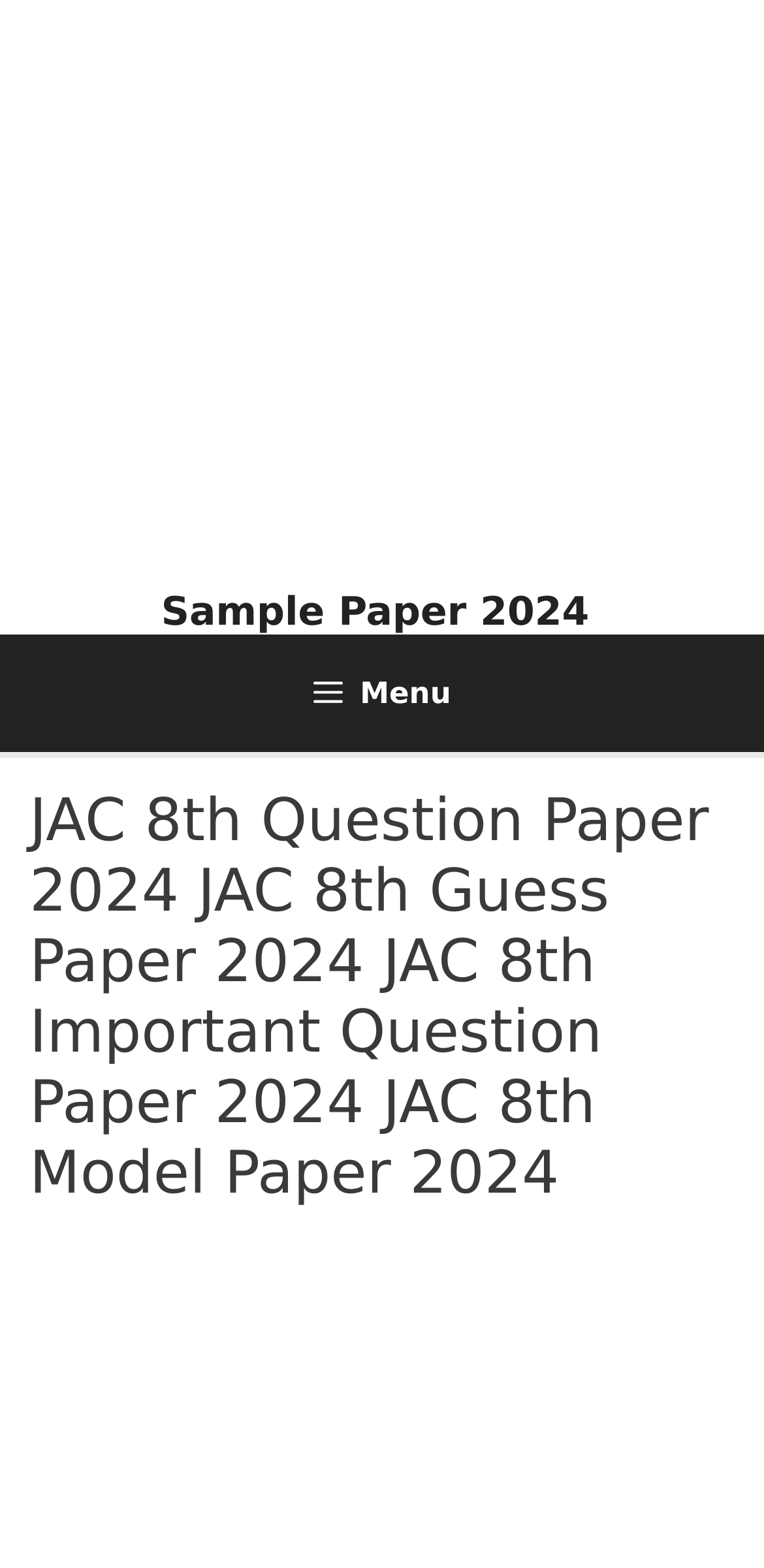Given the webpage screenshot and the description, determine the bounding box coordinates (top-left x, top-left y, bottom-right x, bottom-right y) that define the location of the UI element matching this description: Menu

[0.0, 0.405, 1.0, 0.48]